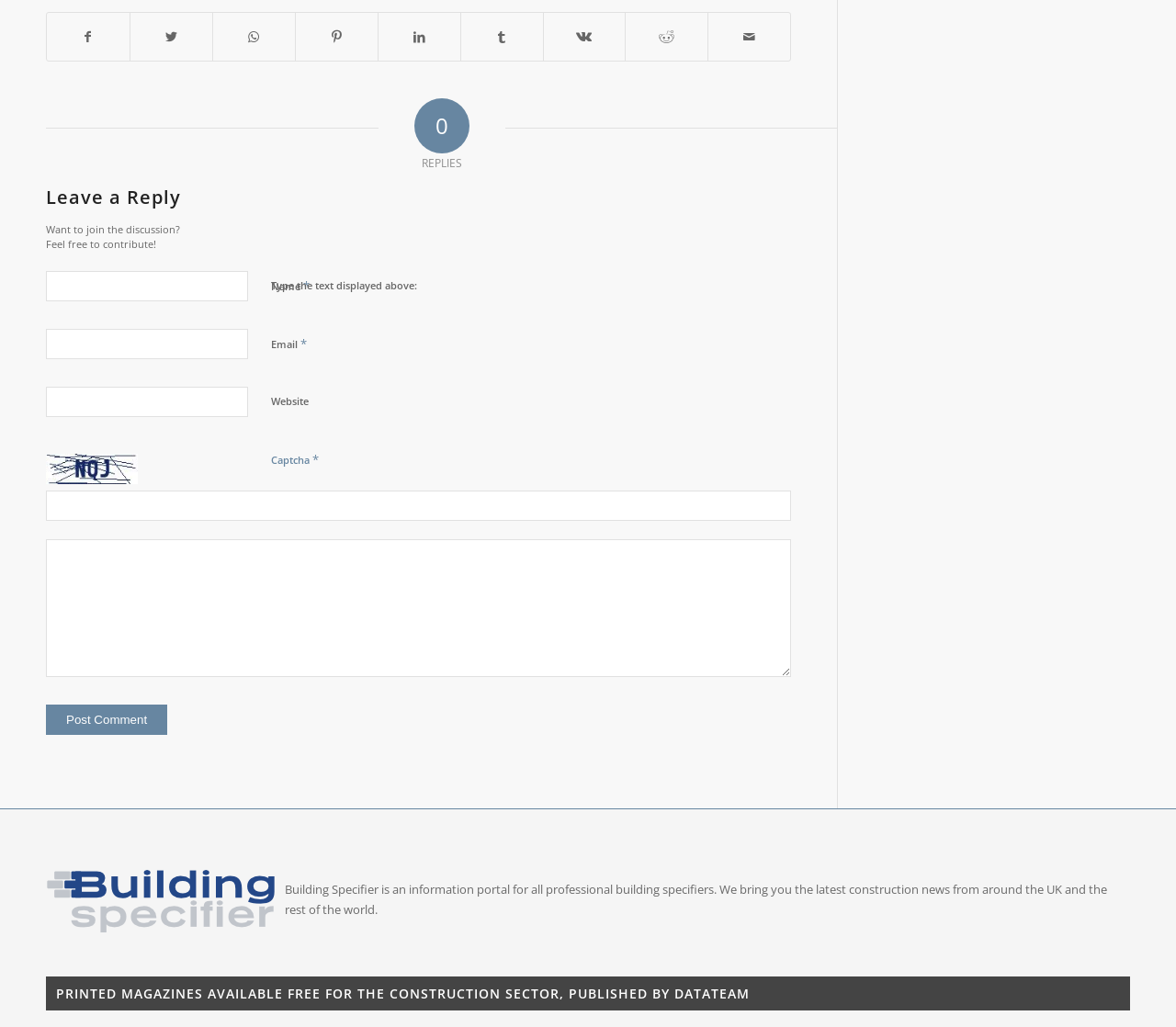Find the bounding box coordinates of the element you need to click on to perform this action: 'Leave a reply'. The coordinates should be represented by four float values between 0 and 1, in the format [left, top, right, bottom].

[0.039, 0.182, 0.673, 0.202]